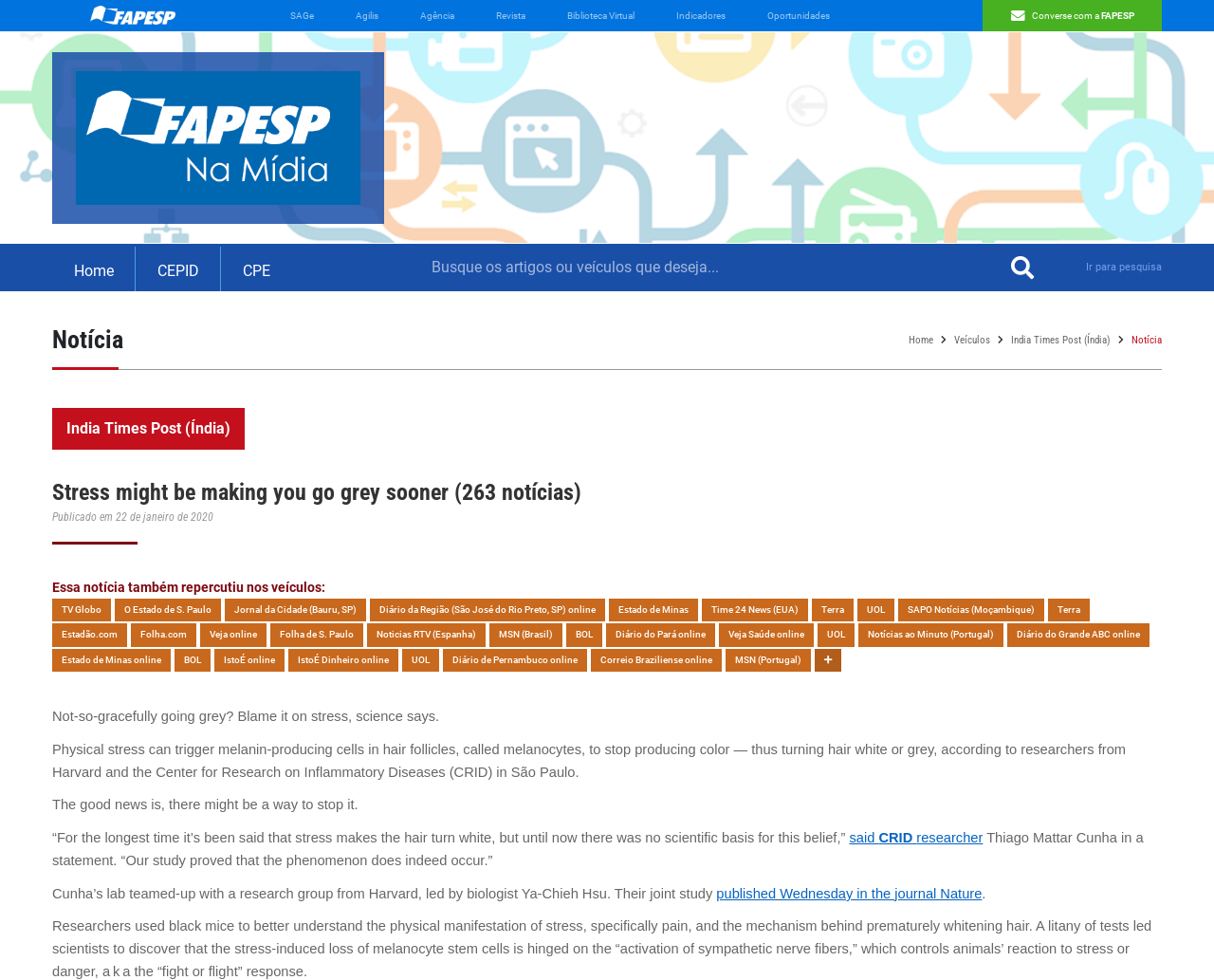Show the bounding box coordinates of the region that should be clicked to follow the instruction: "Go to the 'Home' page."

[0.043, 0.252, 0.111, 0.297]